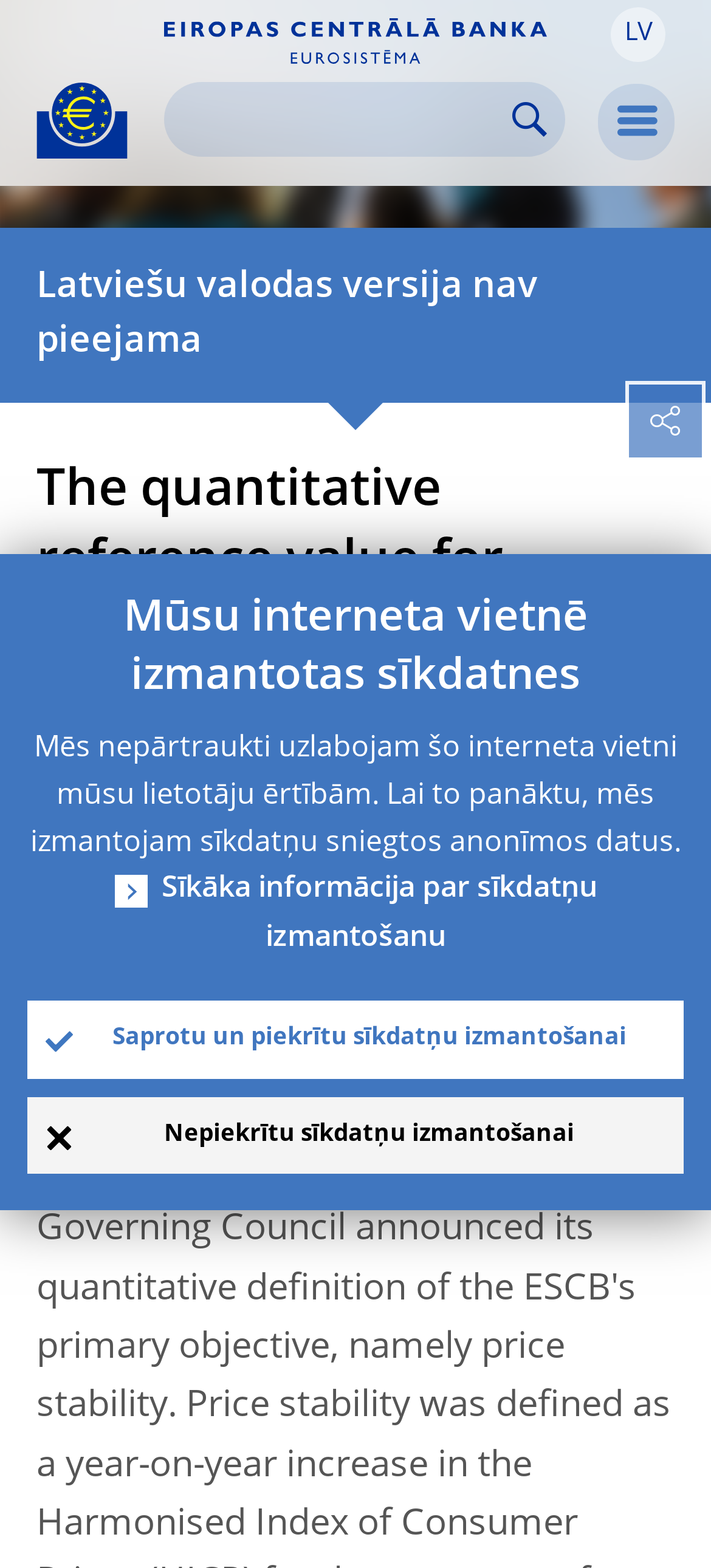Please identify the bounding box coordinates of the region to click in order to complete the task: "Learn more about cookies used on this website". The coordinates must be four float numbers between 0 and 1, specified as [left, top, right, bottom].

[0.038, 0.554, 0.962, 0.615]